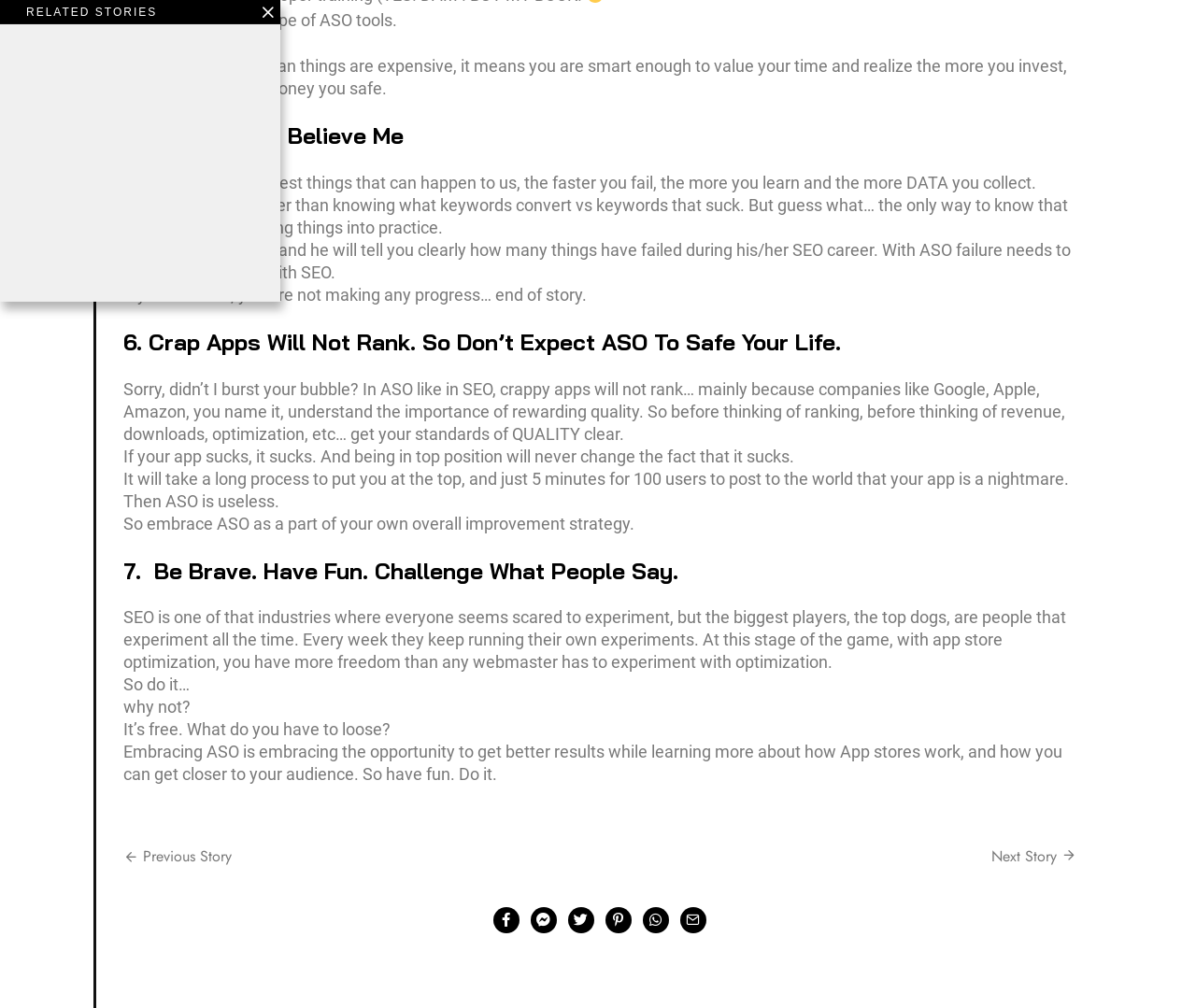What is the purpose of investing in ASO tools?
Please craft a detailed and exhaustive response to the question.

According to the webpage, investing in ASO tools is not about spending a lot of money, but about valuing one's time and realizing that the more you invest, the more time and money you can save.